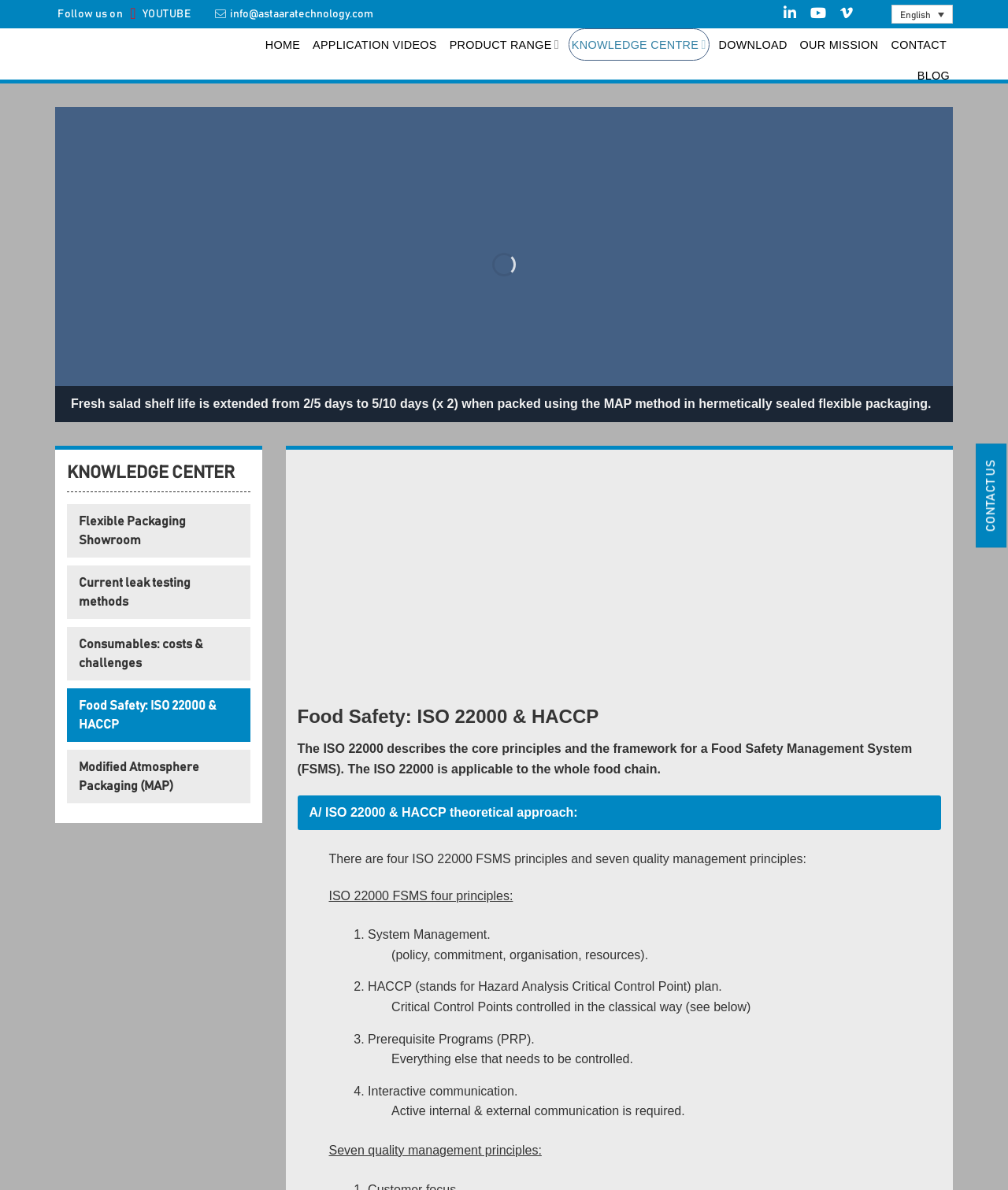Identify the bounding box coordinates of the region that should be clicked to execute the following instruction: "Read about Food Safety: ISO 22000 & HACCP".

[0.295, 0.592, 0.934, 0.613]